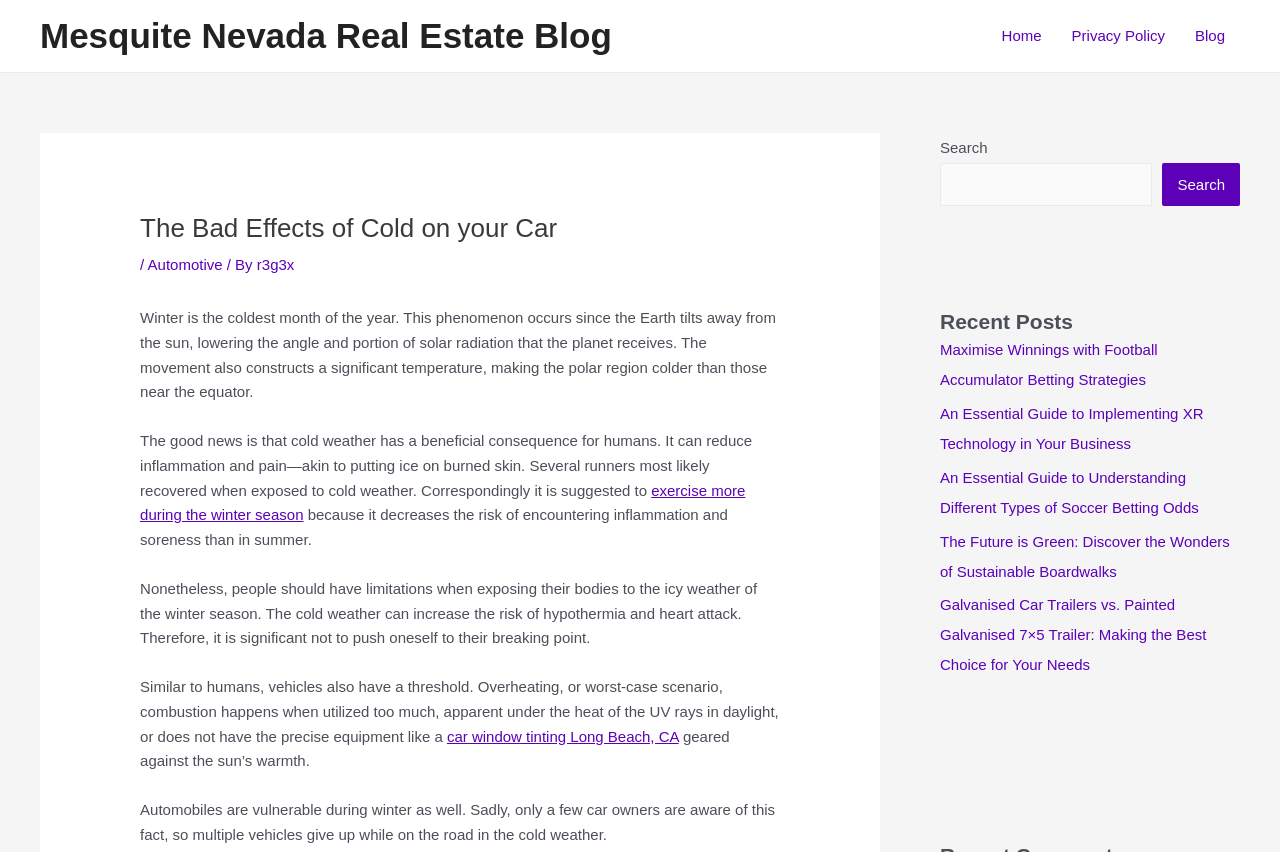Locate the bounding box coordinates of the area to click to fulfill this instruction: "Learn about 'car window tinting Long Beach, CA'". The bounding box should be presented as four float numbers between 0 and 1, in the order [left, top, right, bottom].

[0.349, 0.854, 0.53, 0.874]